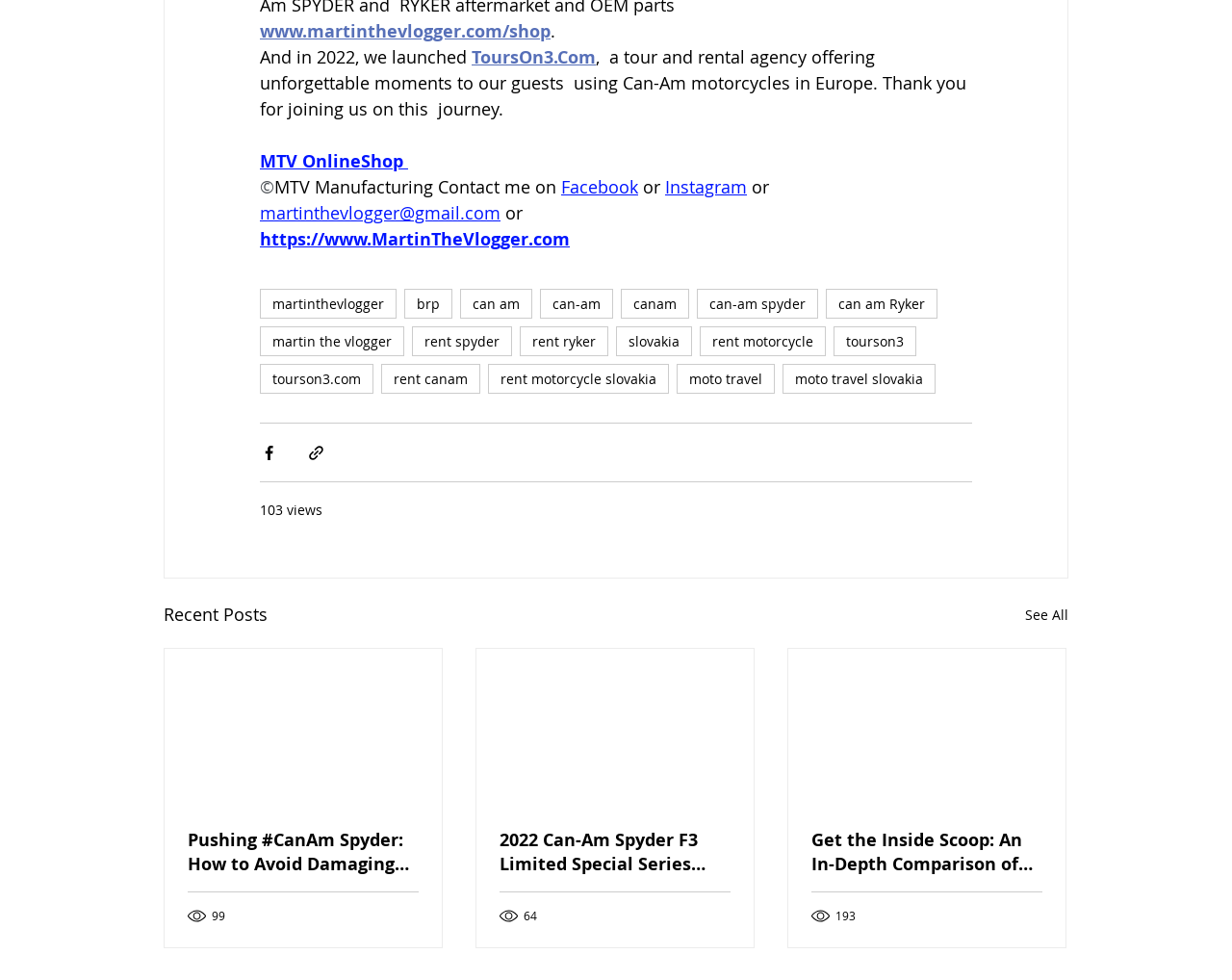How many views does the article 'Pushing #CanAm Spyder: How to Avoid Damaging Your Bike - Short Tuesday Videos' have?
By examining the image, provide a one-word or phrase answer.

99 views